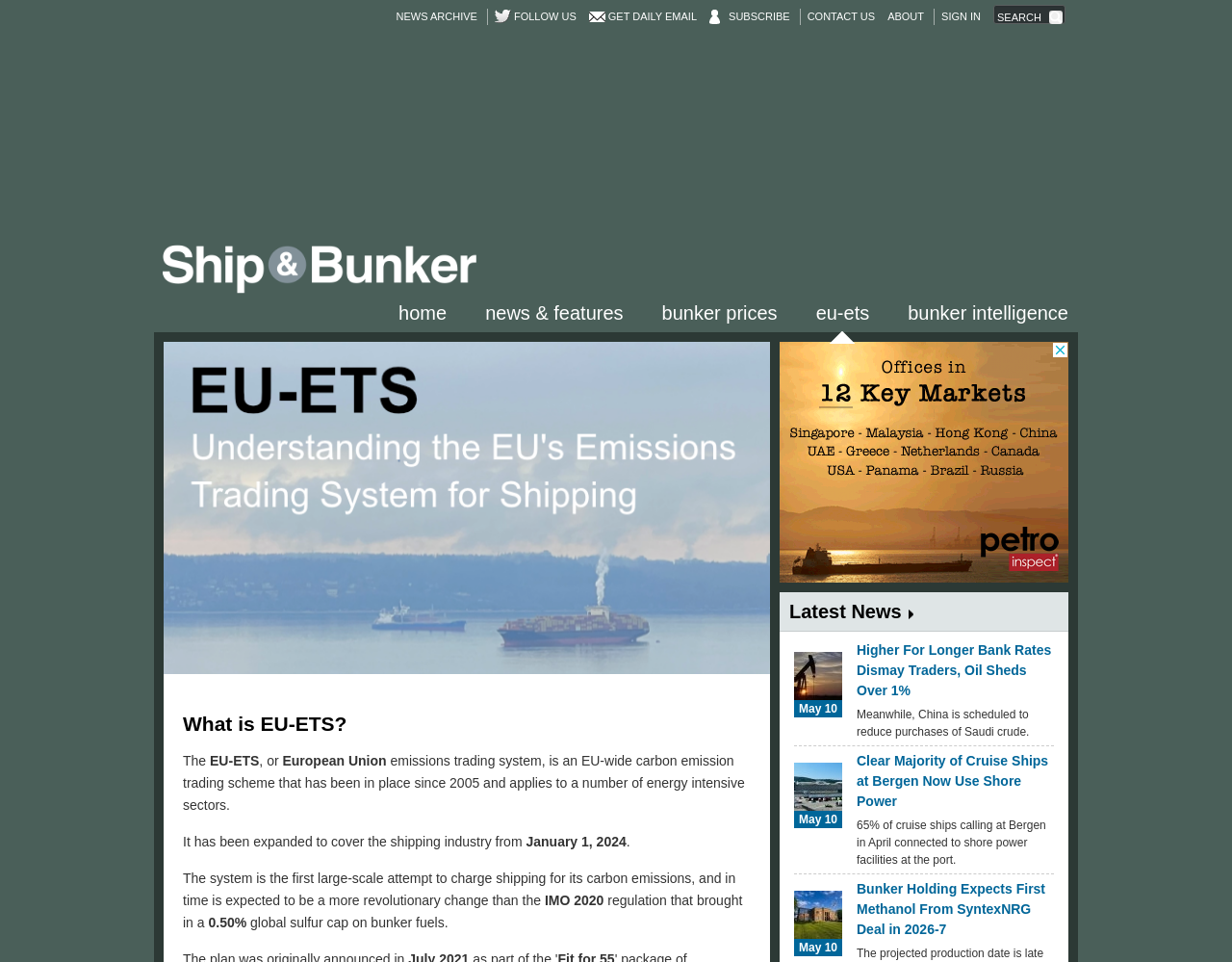Locate the bounding box coordinates of the region to be clicked to comply with the following instruction: "Follow us on social media". The coordinates must be four float numbers between 0 and 1, in the form [left, top, right, bottom].

[0.402, 0.008, 0.468, 0.026]